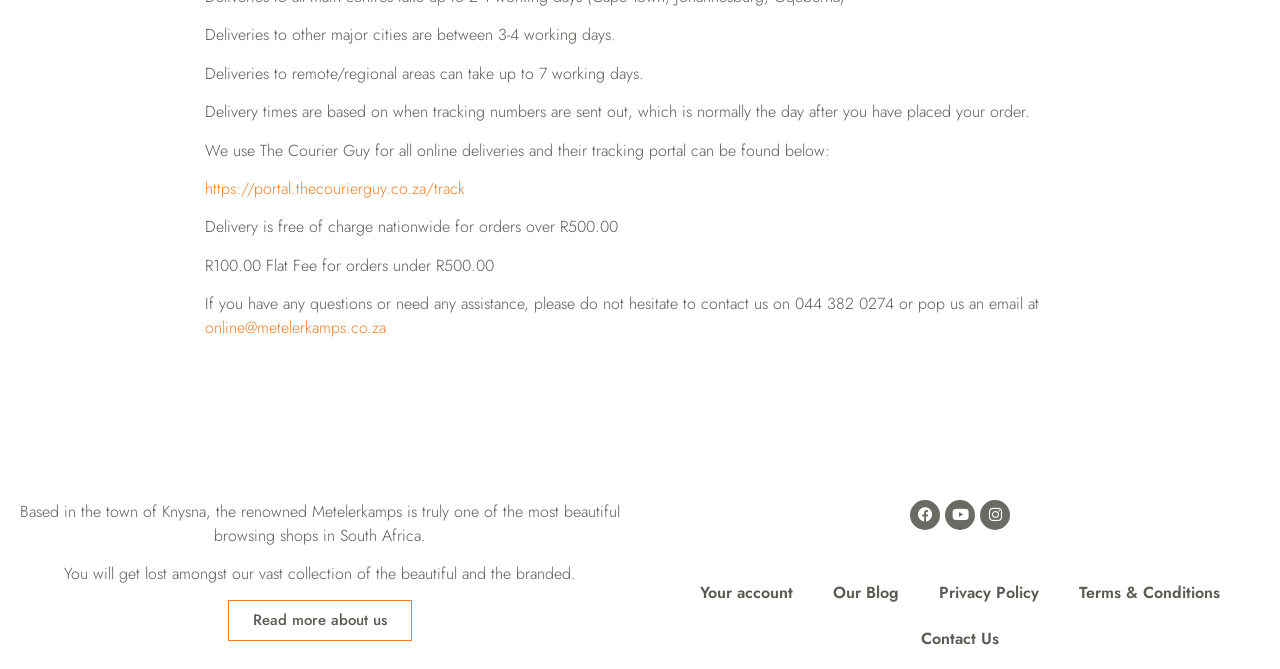What is the flat fee for orders under R500.00?
Refer to the image and give a detailed response to the question.

The webpage mentions the flat fee for orders under R500.00 in the fifth StaticText element, which states 'R100.00 Flat Fee for orders under R500.00'.